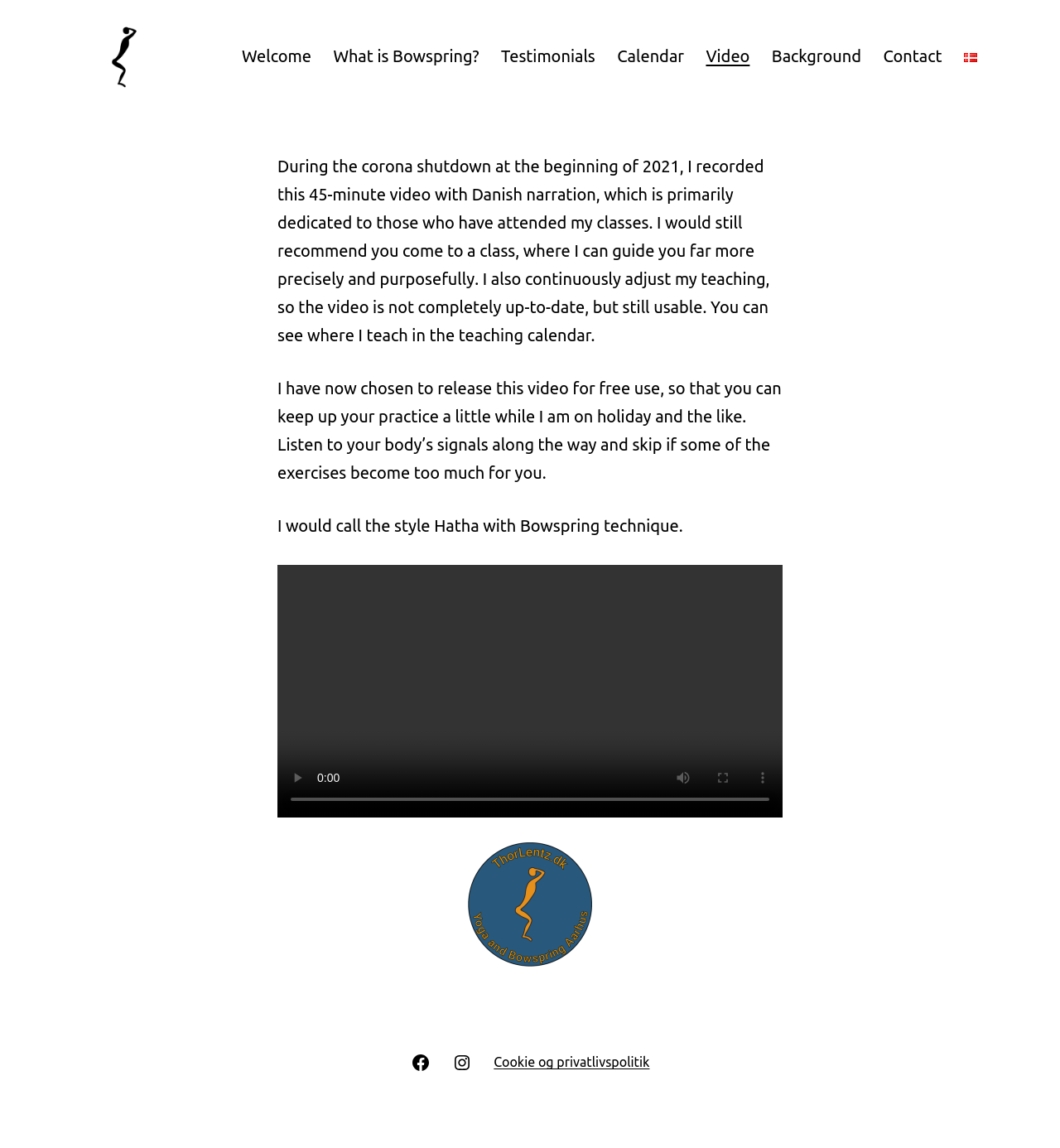Please identify the bounding box coordinates of the area that needs to be clicked to fulfill the following instruction: "Mute the video."

[0.626, 0.66, 0.663, 0.695]